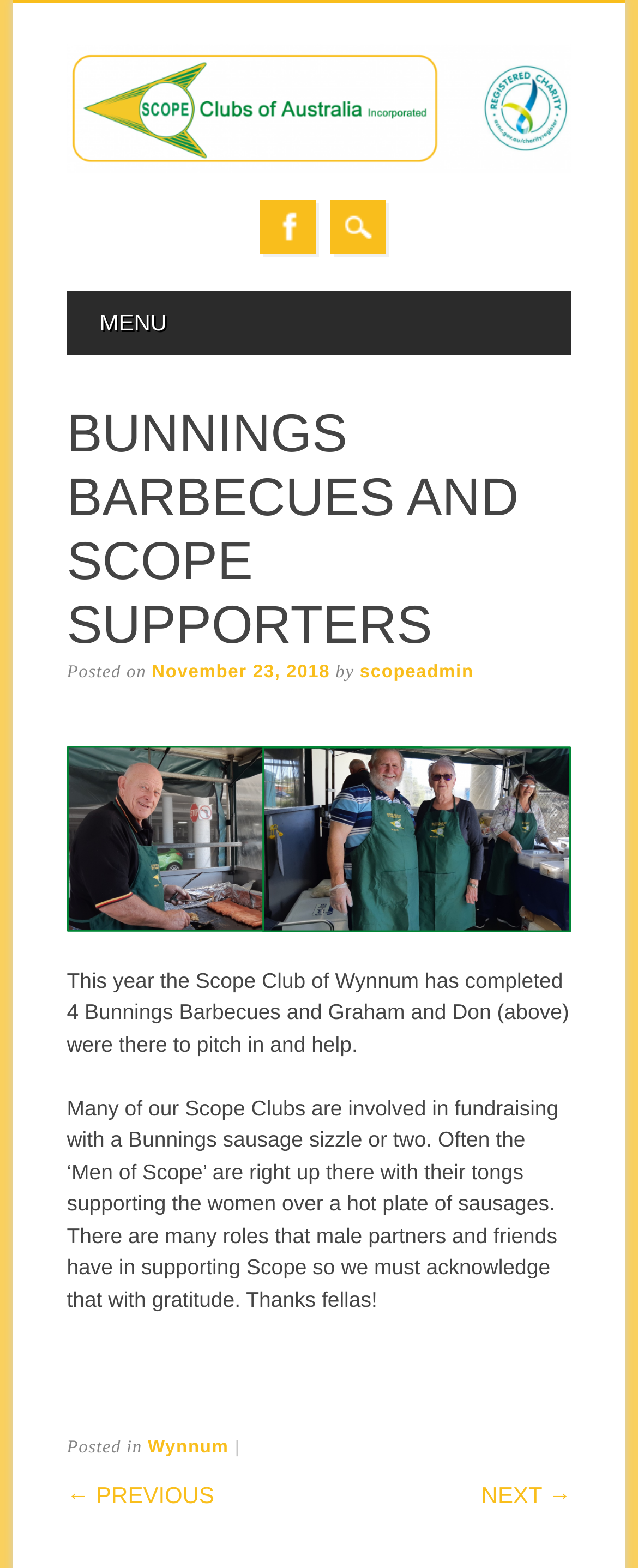Summarize the contents and layout of the webpage in detail.

This webpage is about Bunnings Barbecues and Scope Supporters, specifically highlighting the involvement of Scope Clubs of Australia. At the top, there is a link to "Scope Clubs of Australia" accompanied by an image with the same name. Below this, there is a link to Facebook.

The main content of the page is divided into sections. The first section is headed by "MAIN MENU" and contains a link to "Skip to content". Below this, there is an article with a header that reads "BUNNINGS BARBECUES AND SCOPE SUPPORTERS". This header is followed by a posting date, "November 23, 2018", and the author's name, "scopeadmin".

The main text of the article describes the involvement of the Scope Club of Wynnum in Bunnings Barbecues, with two members, Graham and Don, helping out. The text also acknowledges the support of male partners and friends in Scope Clubs. There are three paragraphs of text in total.

At the bottom of the page, there is a footer section that contains a posting category, "Wynnum", and a post navigation section with links to previous and next posts.